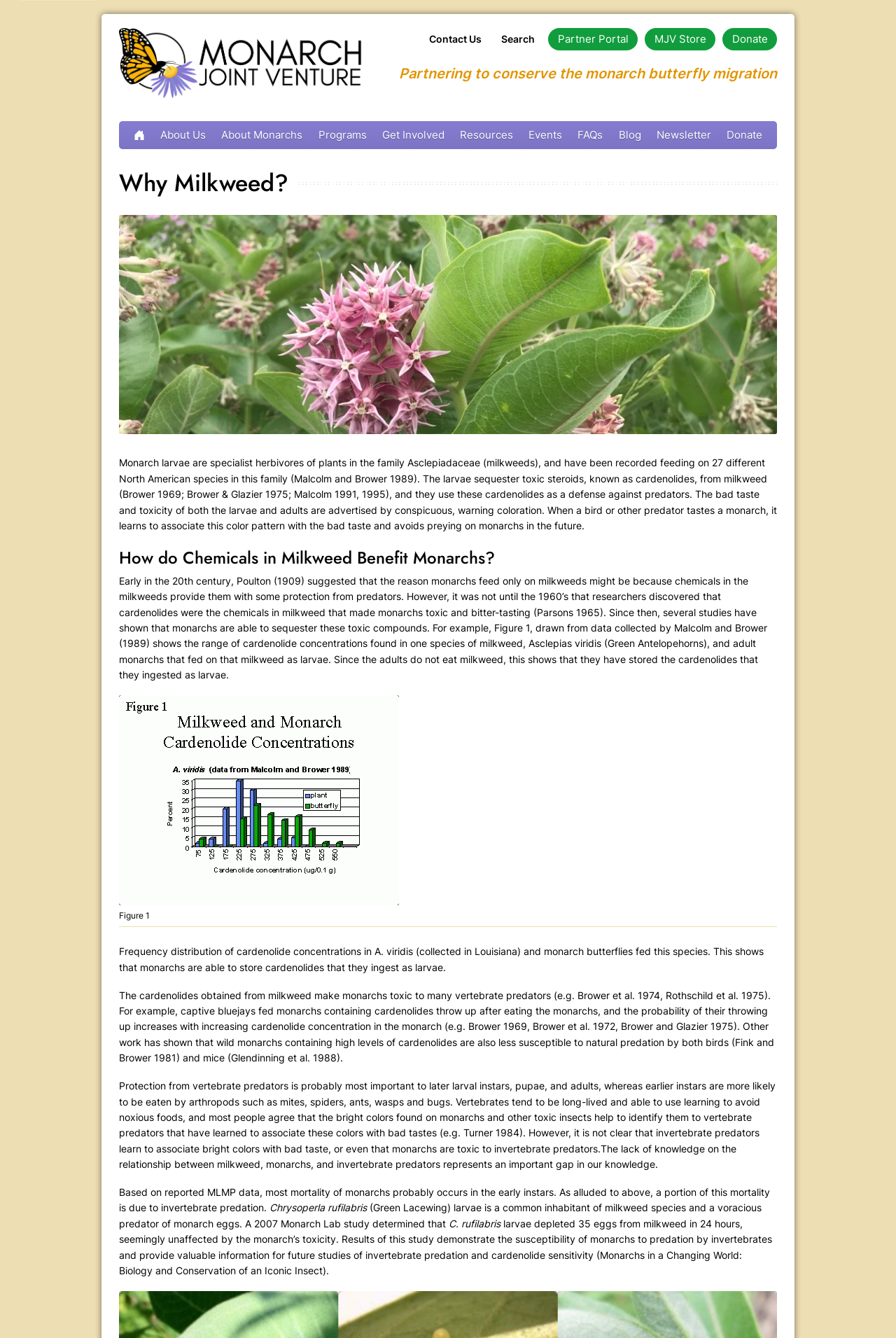Locate the bounding box coordinates of the element I should click to achieve the following instruction: "Go to the 'About Us' page".

[0.17, 0.09, 0.239, 0.111]